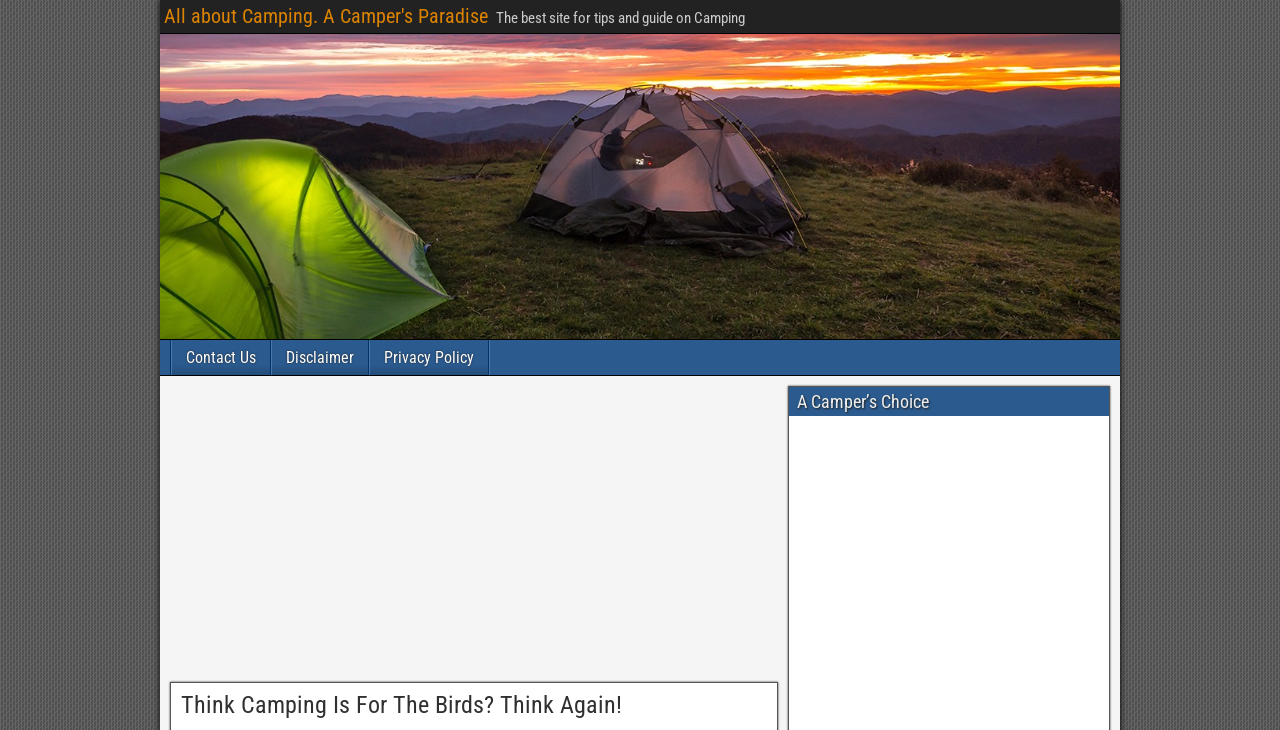Please provide a brief answer to the following inquiry using a single word or phrase:
Is there an image on the webpage?

Yes